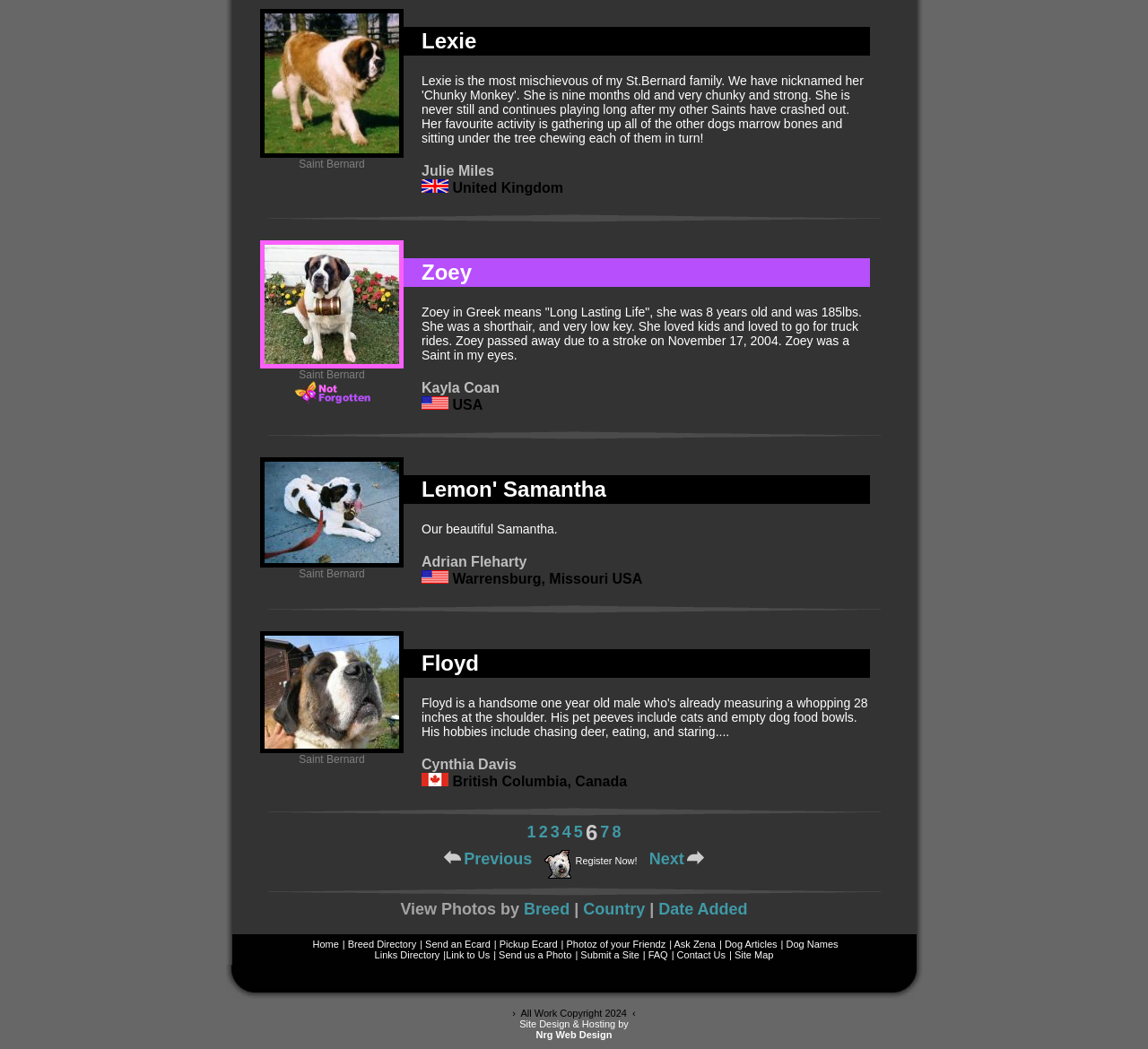What is the theme of the website?
Refer to the image and give a detailed answer to the query.

The website appears to be about dogs, with images and descriptions of different dogs, as well as links to dog-related content, indicating that the theme of the website is dogs.